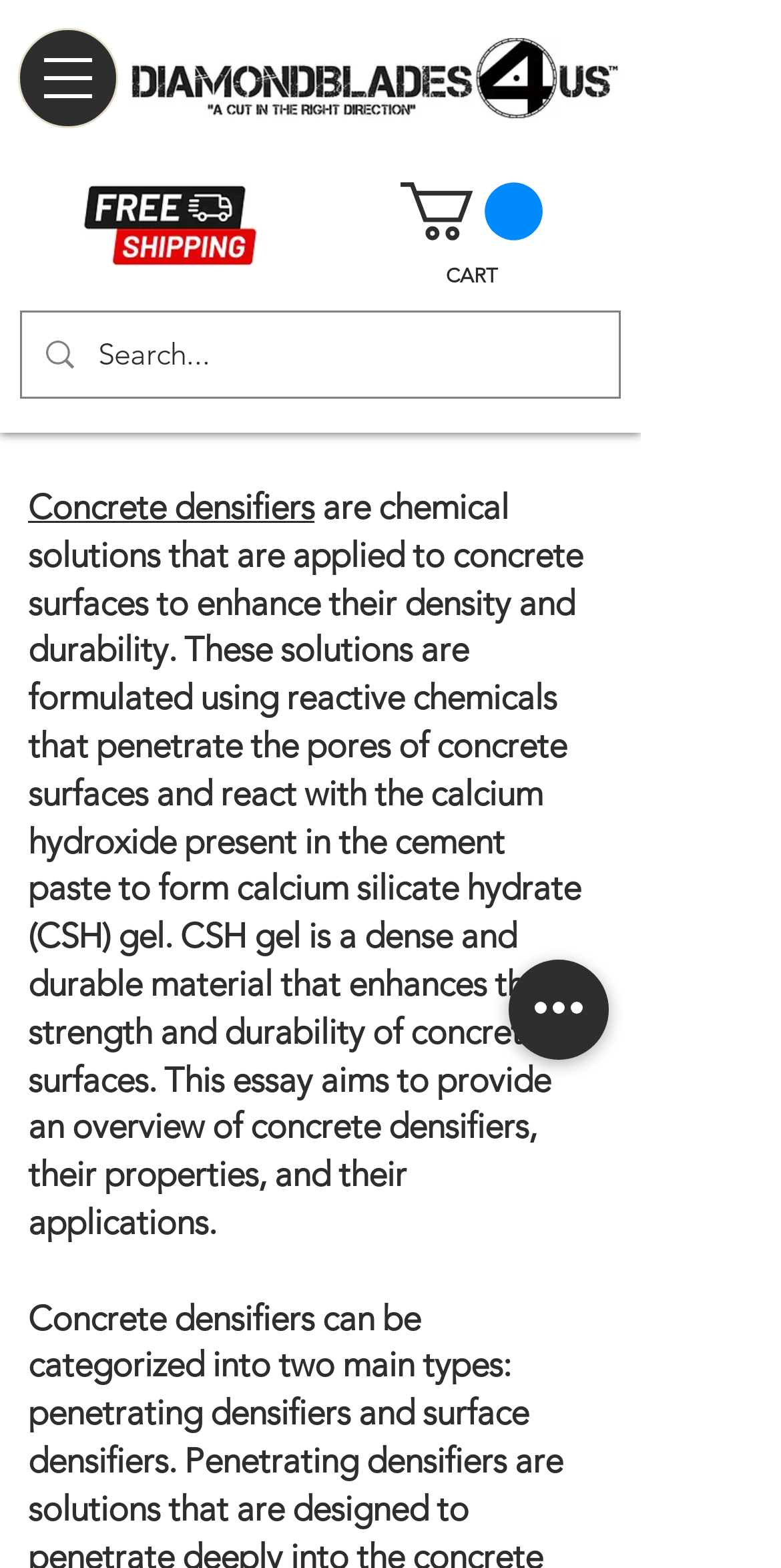Identify the bounding box coordinates for the UI element that matches this description: "BLOG".

None